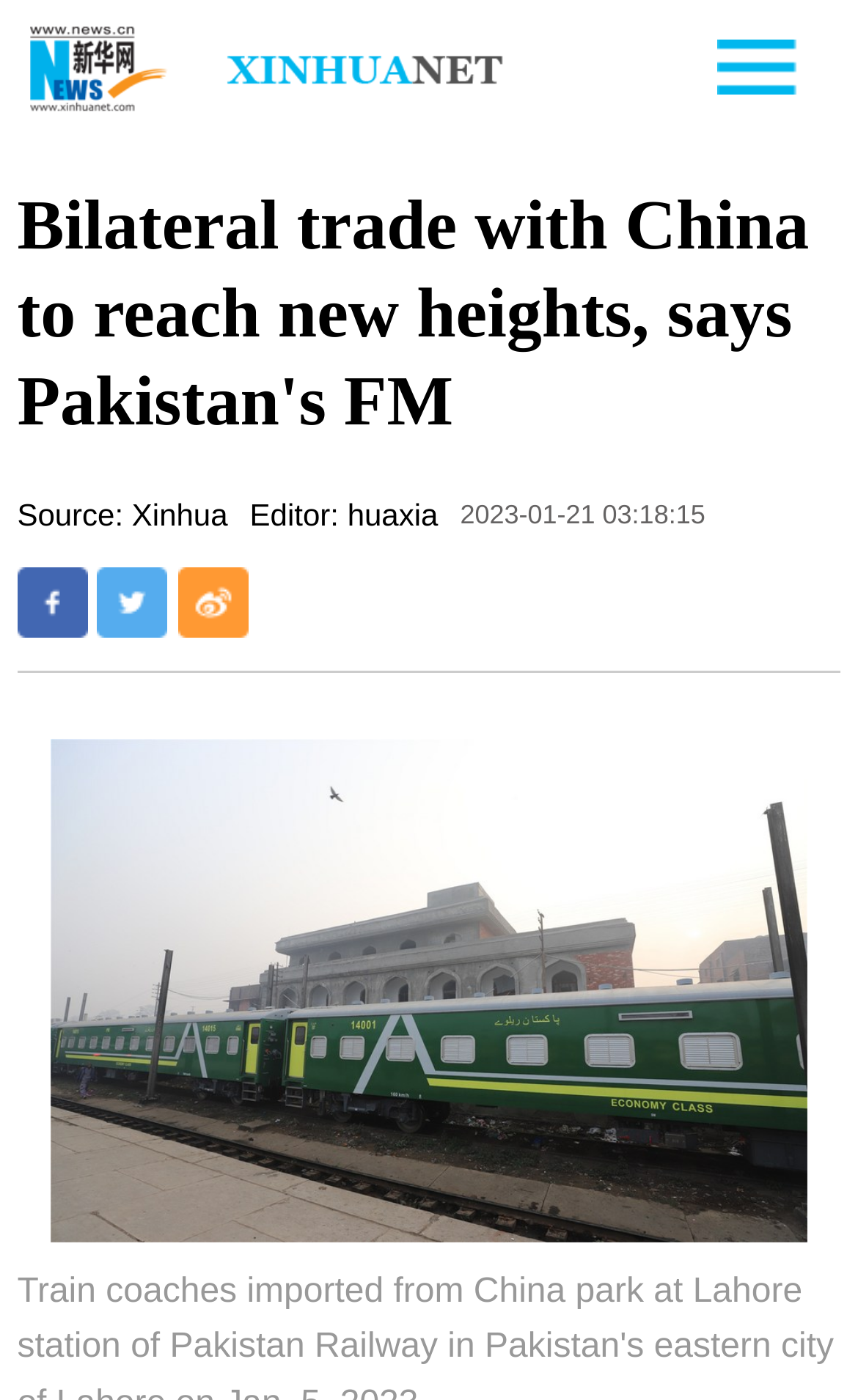Explain the webpage in detail, including its primary components.

The webpage appears to be a news article about Pakistan's Foreign Minister's statement on bilateral trade with China. At the top-left corner, there is a link and an image, likely a logo or a thumbnail, which occupies a significant portion of the top section. 

Below the top section, there is a prominent heading that displays the title of the article, "Bilateral trade with China to reach new heights, says Pakistan's FM". This heading spans almost the entire width of the page.

Underneath the heading, there are three lines of text: "Source: Xinhua", "Editor: huaxia", and a timestamp "2023-01-21 03:18:15". These lines are positioned near the top of the page, with the source and editor information on the left and the timestamp on the right.

On the same horizontal level as the timestamp, there are three social media links to share the article on Facebook, Twitter, and Weibo, aligned from left to right.

At the bottom of the page, there is a large image that occupies most of the width, likely the main image accompanying the news article.